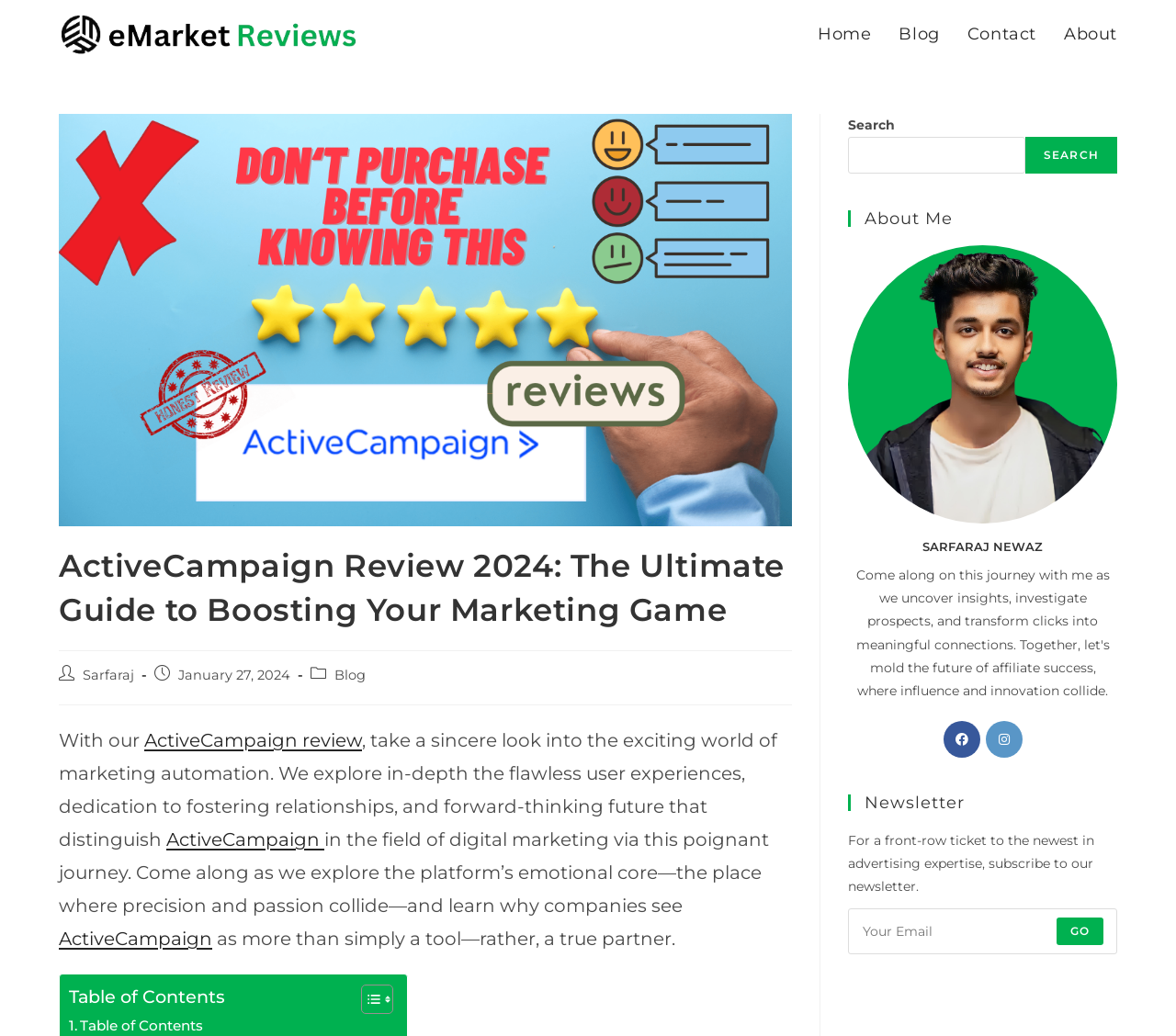Identify the bounding box coordinates for the region to click in order to carry out this instruction: "Toggle the table of contents". Provide the coordinates using four float numbers between 0 and 1, formatted as [left, top, right, bottom].

[0.295, 0.95, 0.33, 0.98]